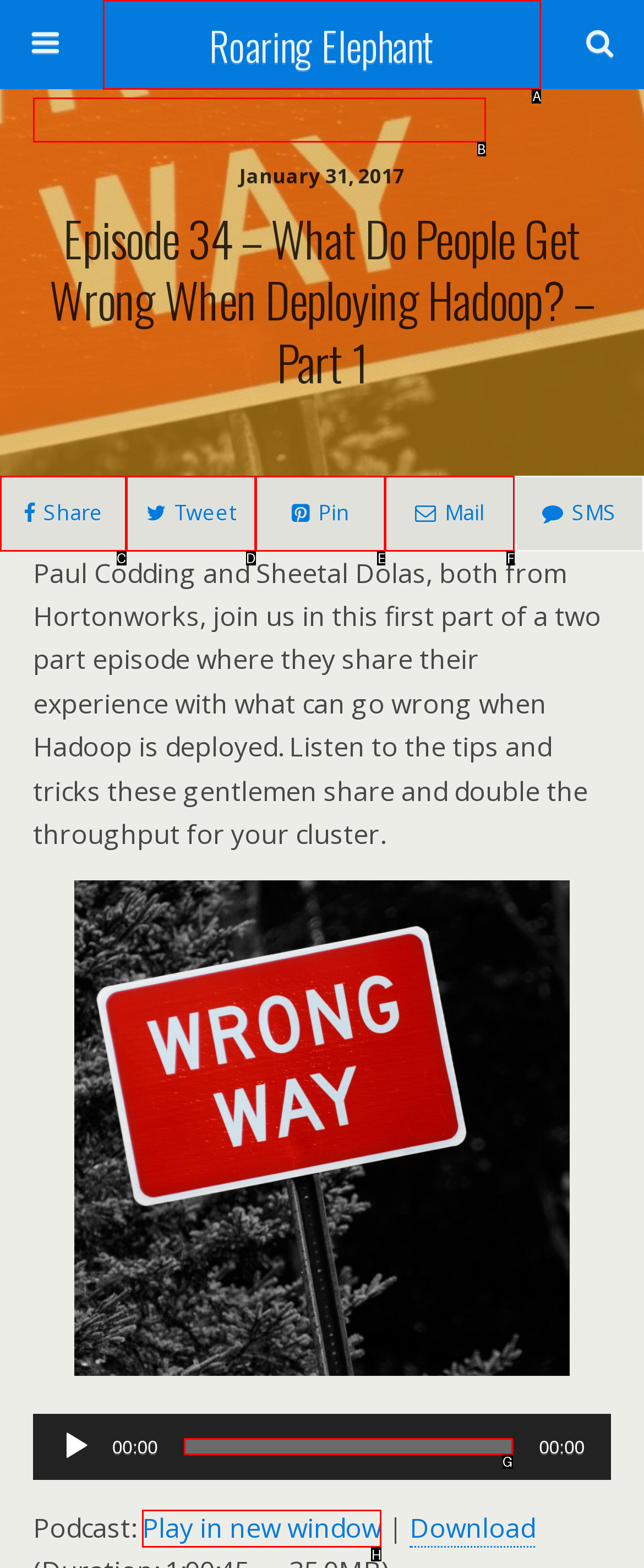Which lettered option should I select to achieve the task: Play in new window according to the highlighted elements in the screenshot?

H